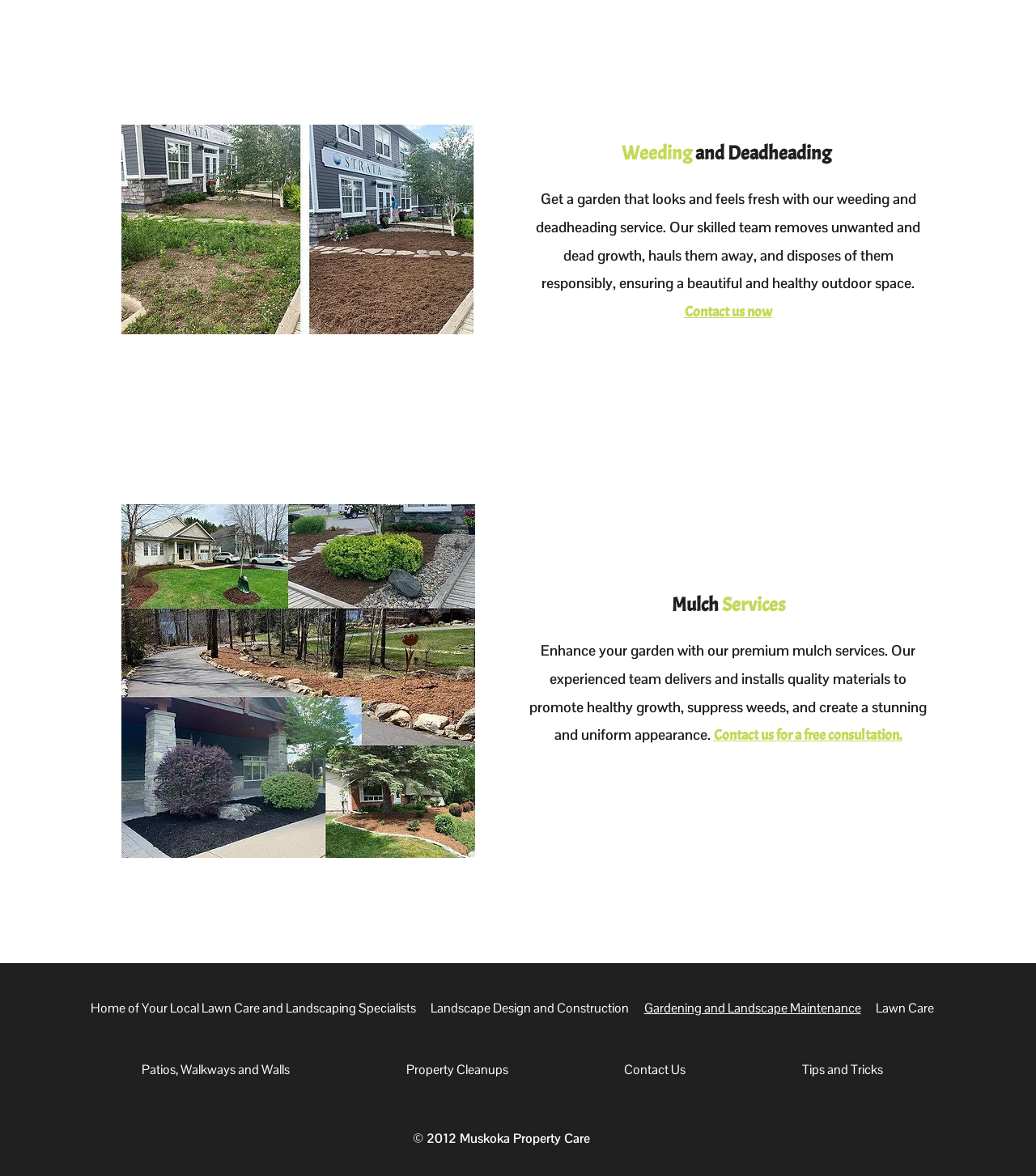Please provide a comprehensive response to the question based on the details in the image: What is the name of the company that owns this website?

The company that owns this website is Muskoka Property Care, as indicated by the copyright notice at the bottom of the page, which states '© 2012 Muskoka Property Care'.